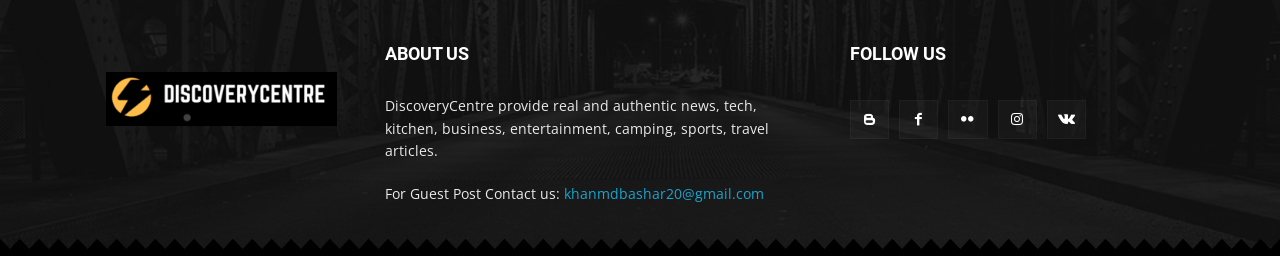Offer a detailed narrative of what is shown in the image.

The image displays the footer section of a website dedicated to providing diverse content under the name "DiscoveryCentre." Prominently featured is the logo of DiscoveryCentre, showcasing its commitment to delivering real and authentic news across various topics, such as technology, kitchen advice, business insights, entertainment, camping, sports, and travel articles. Following the logo, a brief description outlines the platform's mission, ensuring users understand its broad scope.

Additionally, contact information is provided for those interested in guest posting, directing inquiries to a specified email address. The section is visually engaging, incorporating a modern design with social media icons, encouraging users to follow the platform and stay connected with its updates and offerings. The overall aesthetic combines a dark background with illuminated elements, creating a striking contrast that enhances readability and visual appeal.